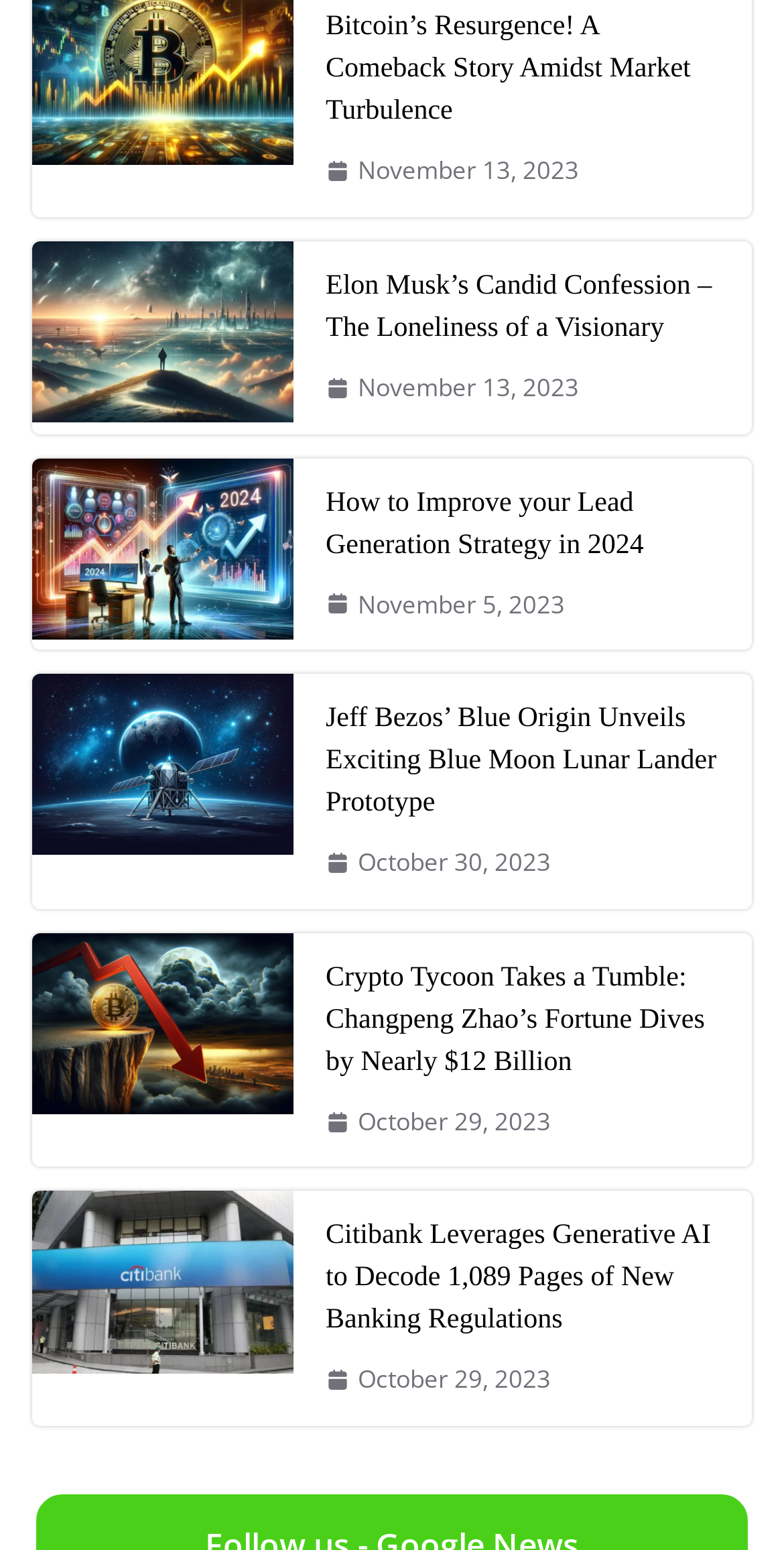Provide a single word or phrase answer to the question: 
How many articles are listed on this webpage?

6